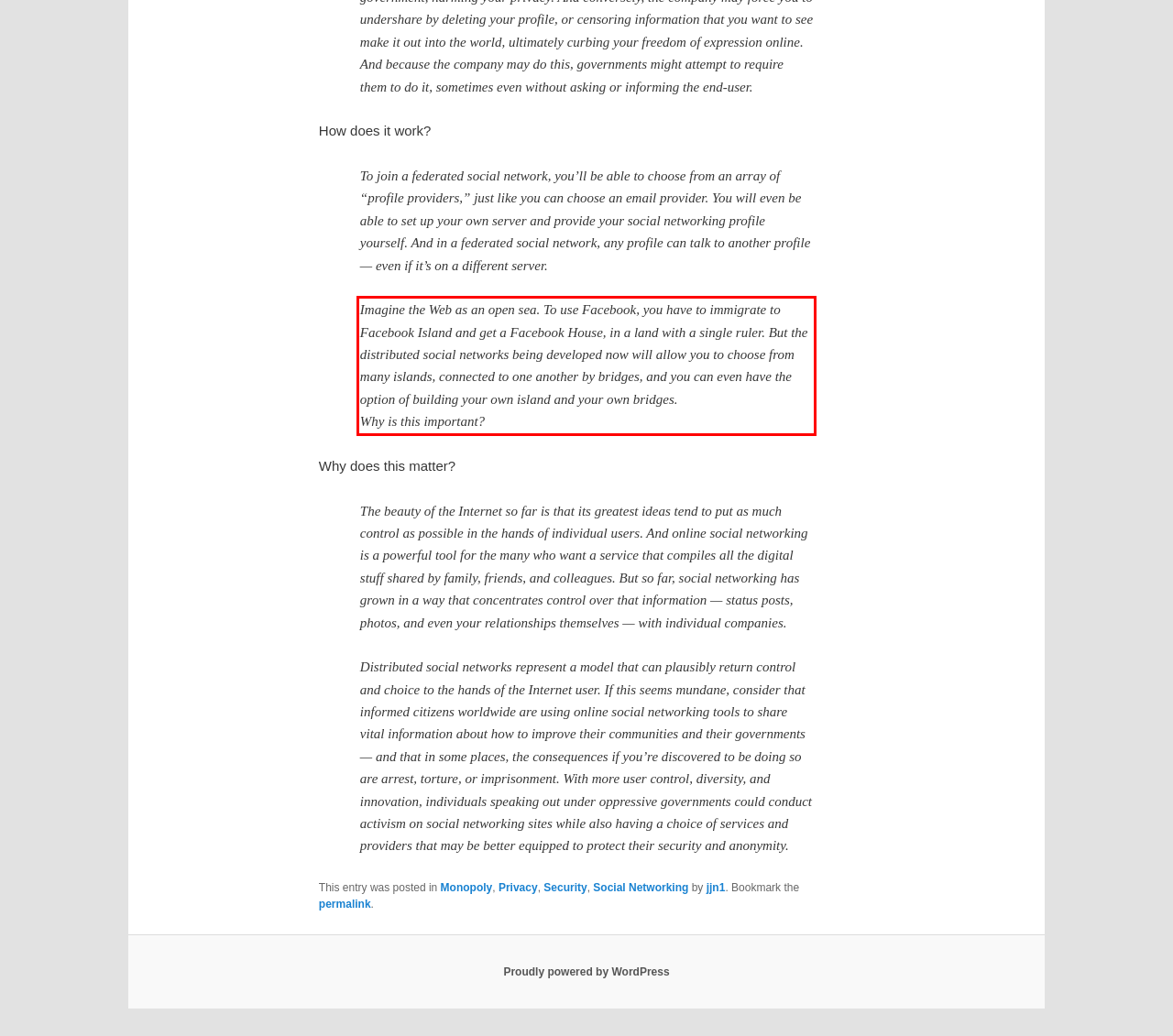Observe the screenshot of the webpage that includes a red rectangle bounding box. Conduct OCR on the content inside this red bounding box and generate the text.

Imagine the Web as an open sea. To use Facebook, you have to immigrate to Facebook Island and get a Facebook House, in a land with a single ruler. But the distributed social networks being developed now will allow you to choose from many islands, connected to one another by bridges, and you can even have the option of building your own island and your own bridges. Why is this important?